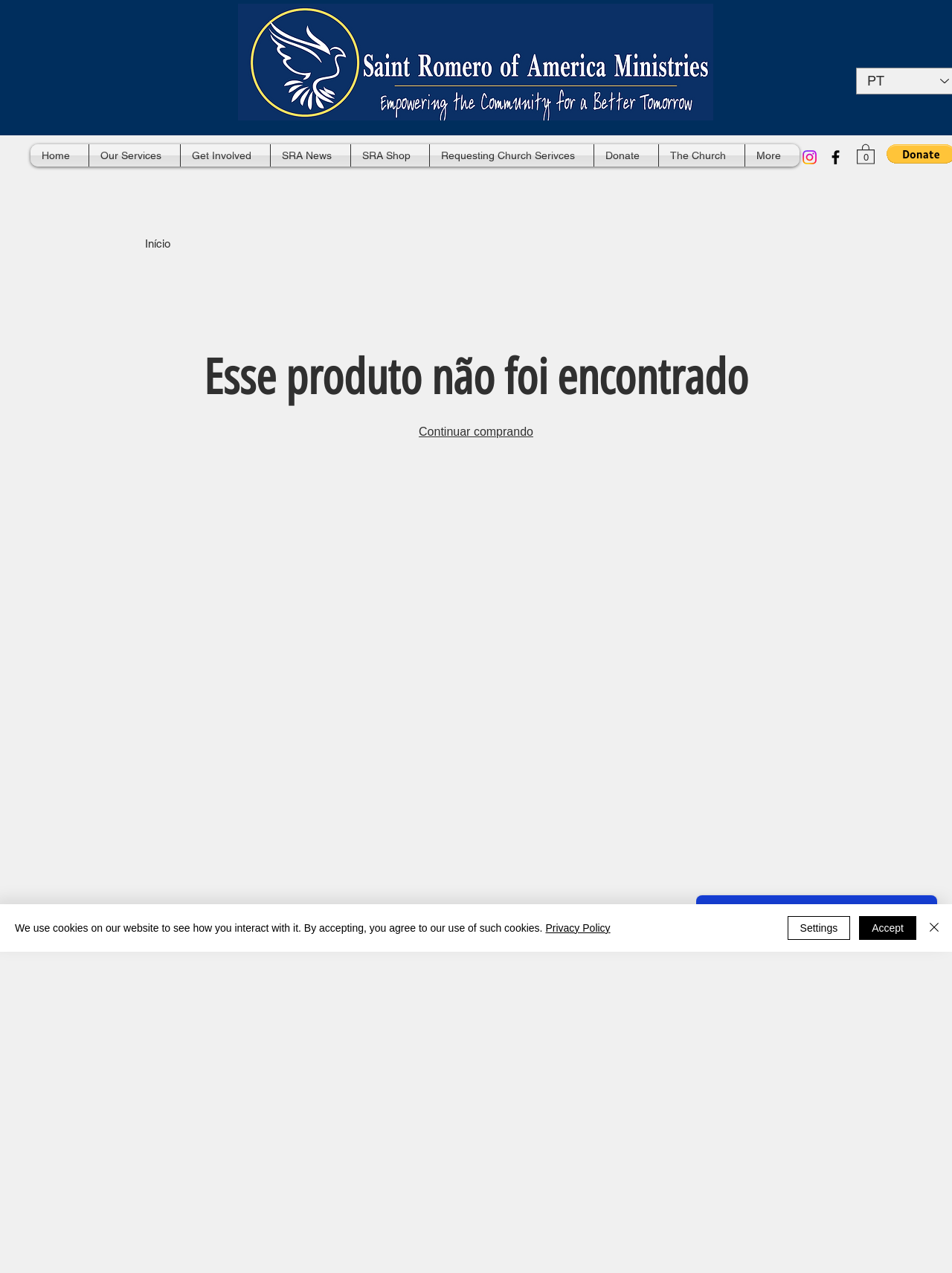What is the error message displayed on the webpage?
Kindly answer the question with as much detail as you can.

The error message displayed on the webpage is 'Esse produto não foi encontrado' which is a static text located at the center of the webpage, with a bounding box coordinate of [0.214, 0.273, 0.786, 0.319].